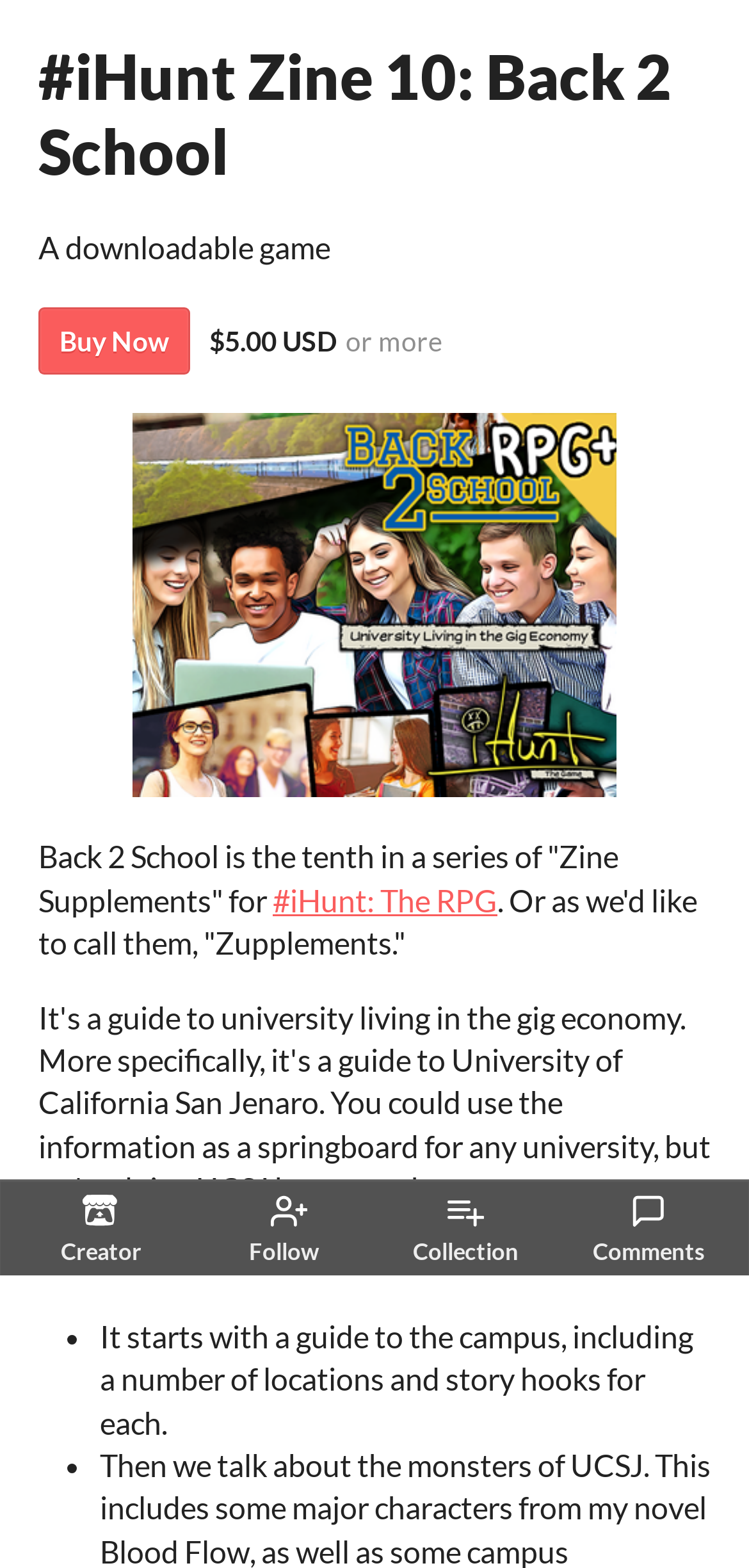Answer the question below in one word or phrase:
What is the name of the RPG that #iHunt Zine 10 is related to?

#iHunt: The RPG